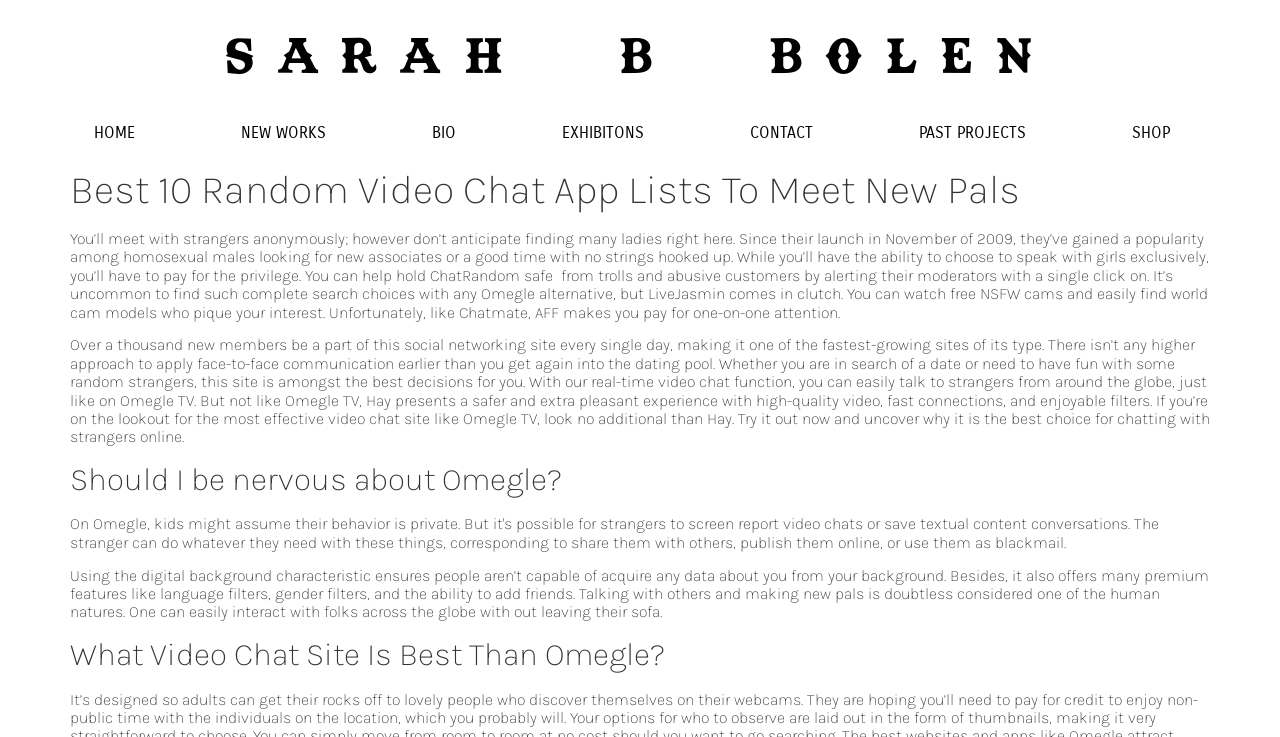Provide a single word or phrase to answer the given question: 
Can users filter by language on Hay?

Yes